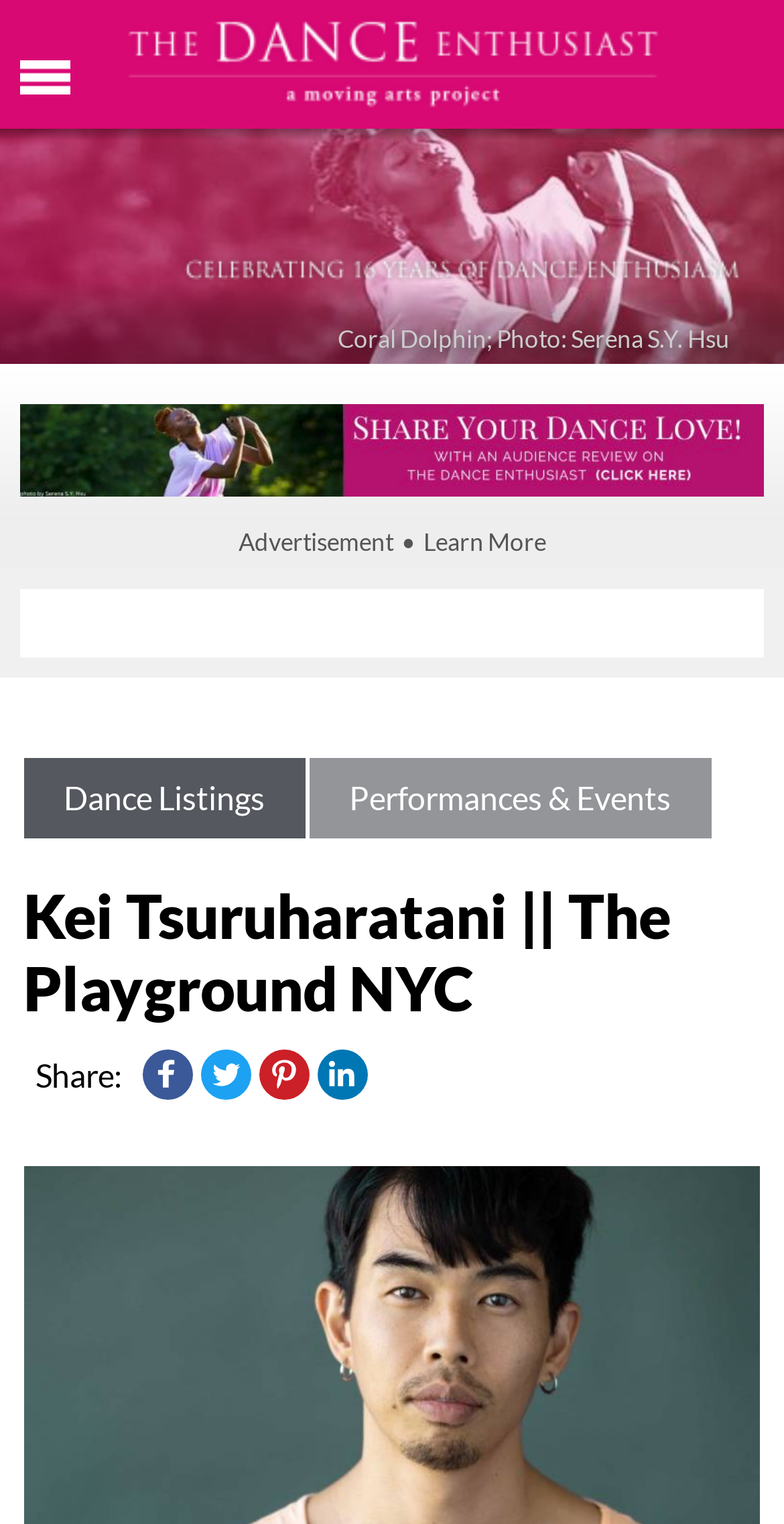What is the name of the event?
From the image, provide a succinct answer in one word or a short phrase.

Kei Tsuruharatani